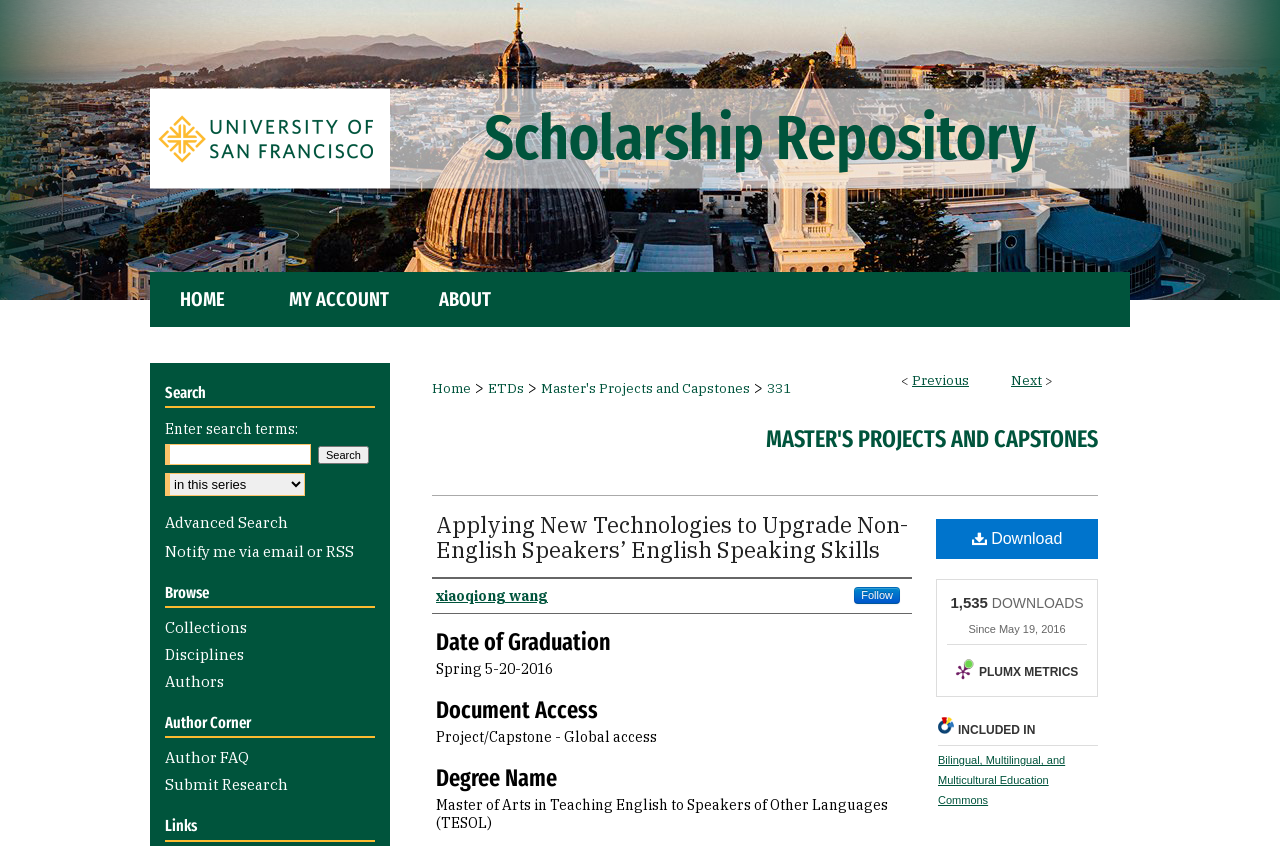What is the date of graduation of the author?
Using the image as a reference, give an elaborate response to the question.

I found the date of graduation by looking at the static text element with the text 'Spring 5-20-2016' which is located under the 'Date of Graduation' heading.